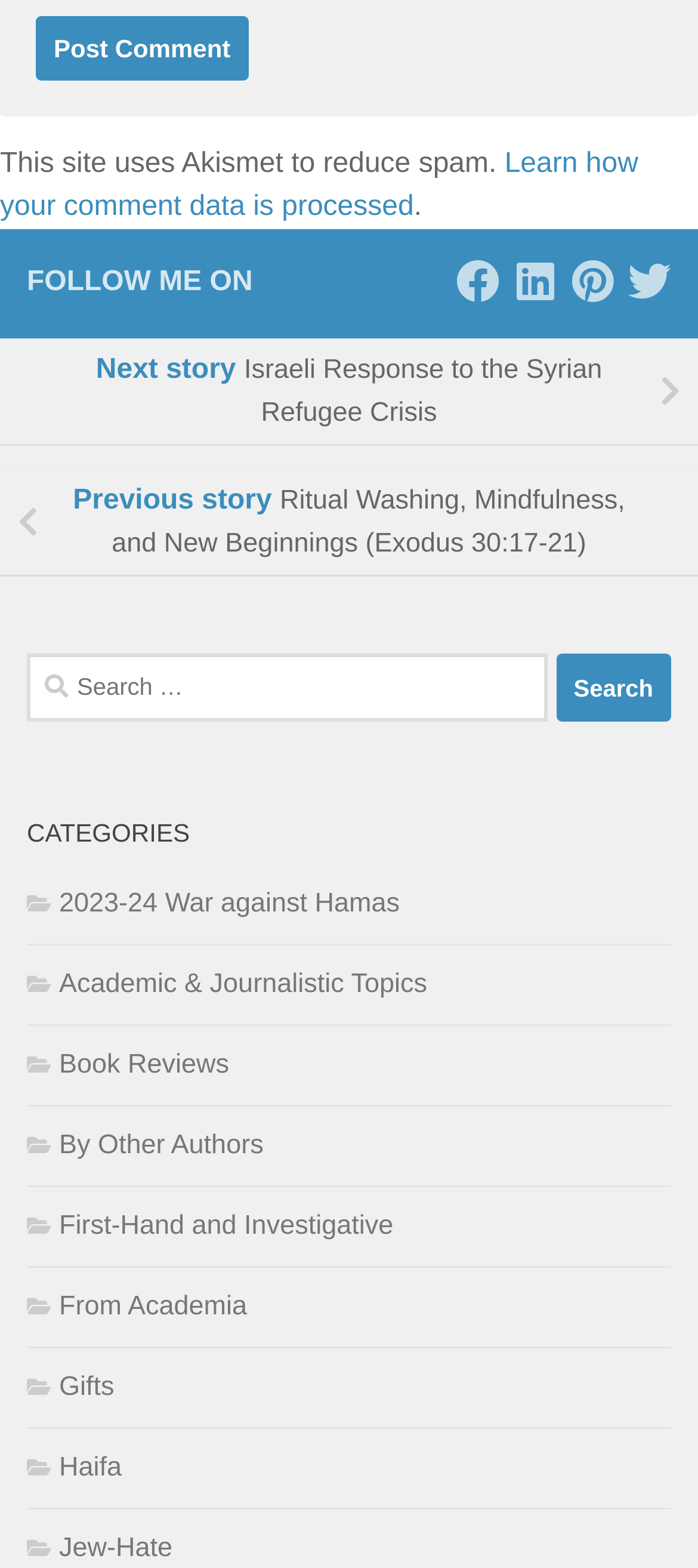Locate and provide the bounding box coordinates for the HTML element that matches this description: "name="submit" value="Post Comment"".

[0.051, 0.145, 0.356, 0.186]